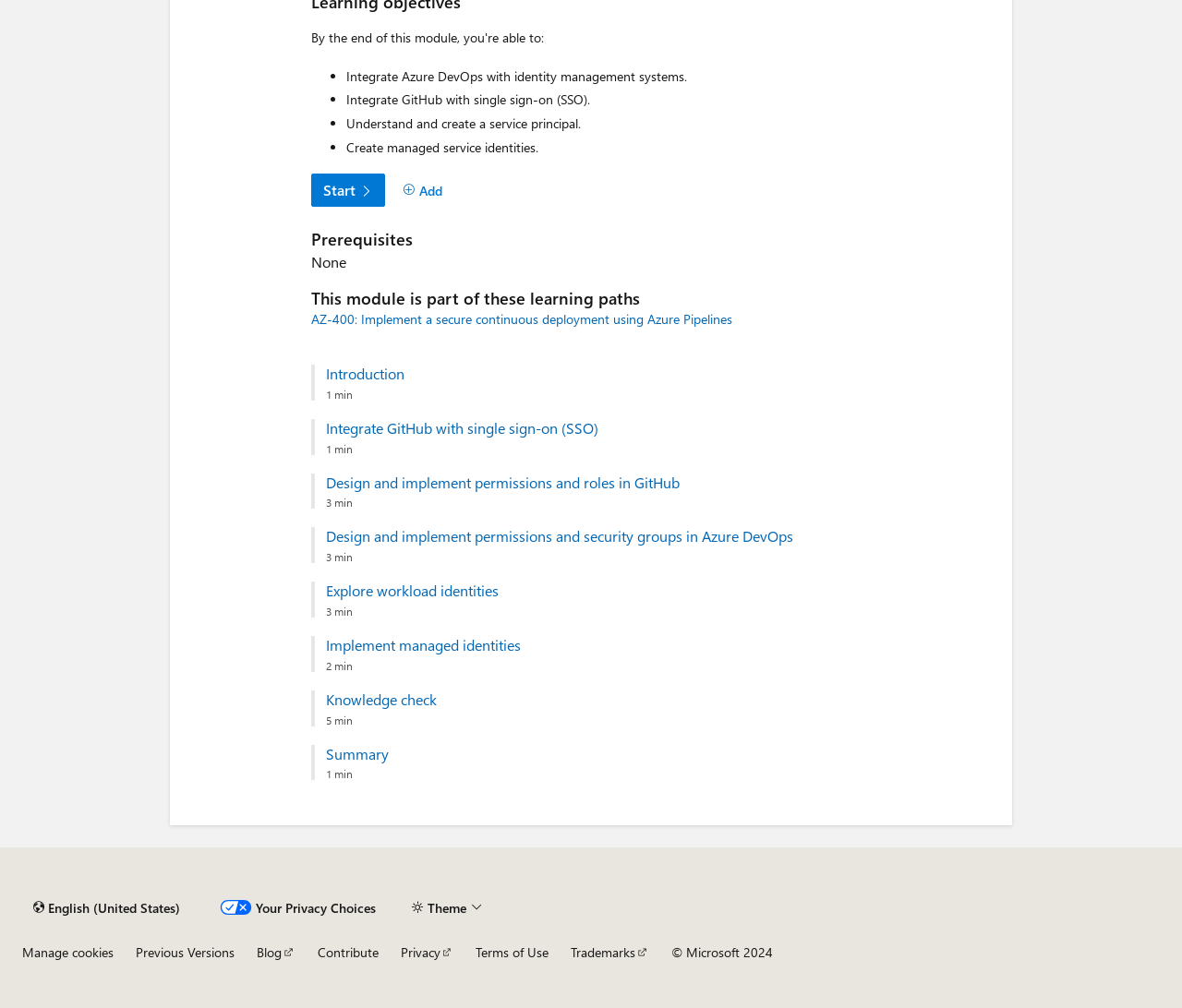Provide the bounding box coordinates of the HTML element this sentence describes: "Summary". The bounding box coordinates consist of four float numbers between 0 and 1, i.e., [left, top, right, bottom].

[0.276, 0.739, 0.77, 0.758]